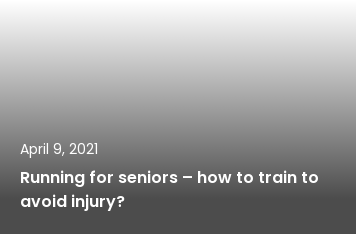Provide a brief response using a word or short phrase to this question:
When was the article published?

April 9, 2021